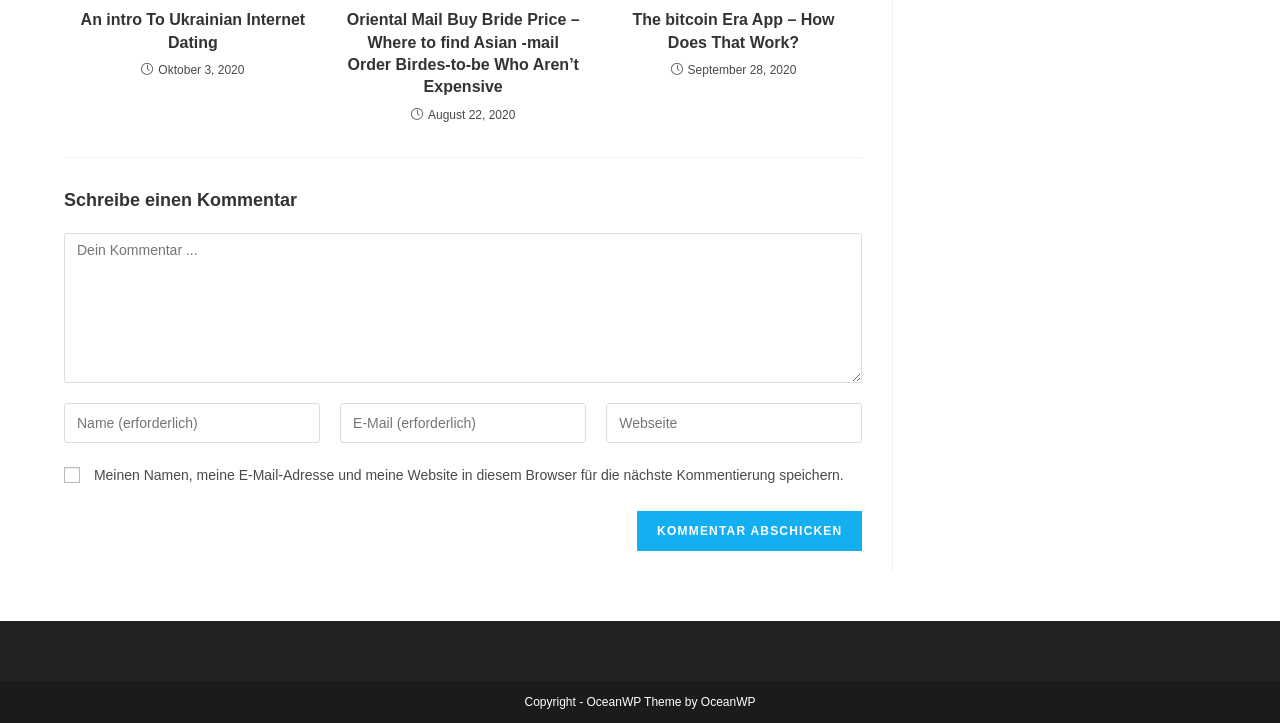Please identify the coordinates of the bounding box that should be clicked to fulfill this instruction: "Click on the link 'The bitcoin Era App – How Does That Work?'".

[0.482, 0.013, 0.664, 0.075]